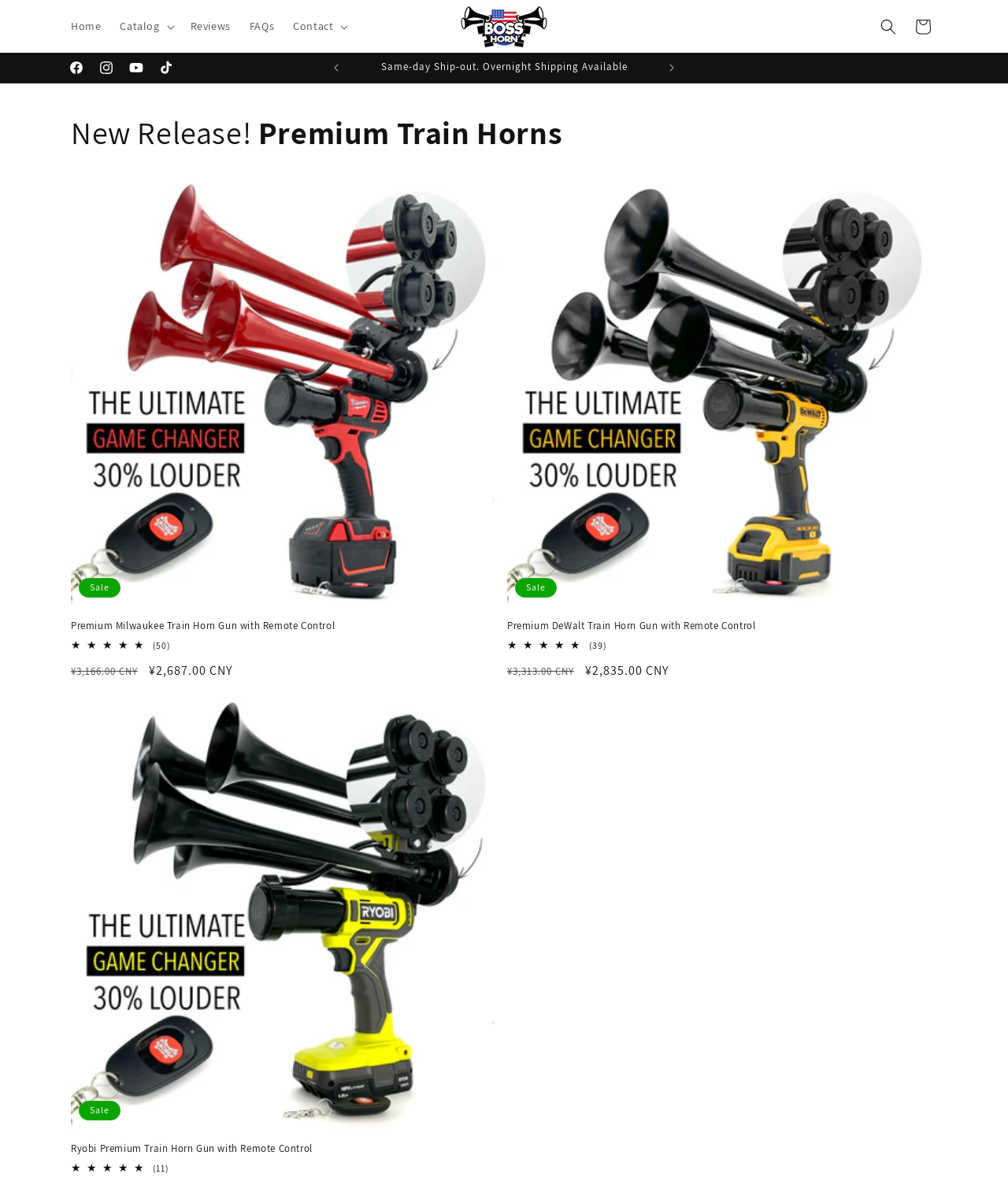Using the details in the image, give a detailed response to the question below:
What is the main product category?

Based on the webpage's title 'Air Horn Necklace: The Ultimate Statement Piece' and the presence of various air horn products, it can be inferred that the main product category is air horn necklaces.